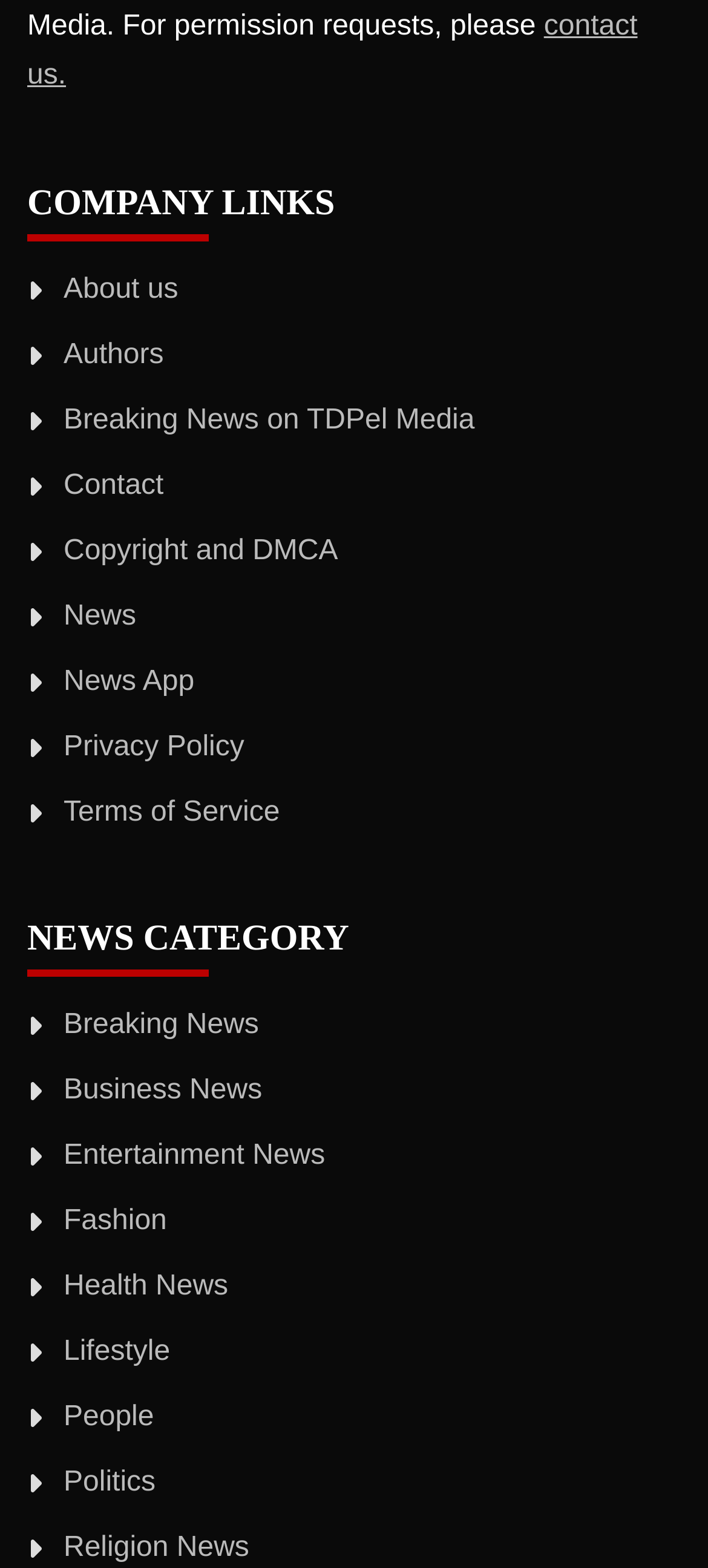Reply to the question below using a single word or brief phrase:
What is the first news category?

Breaking News